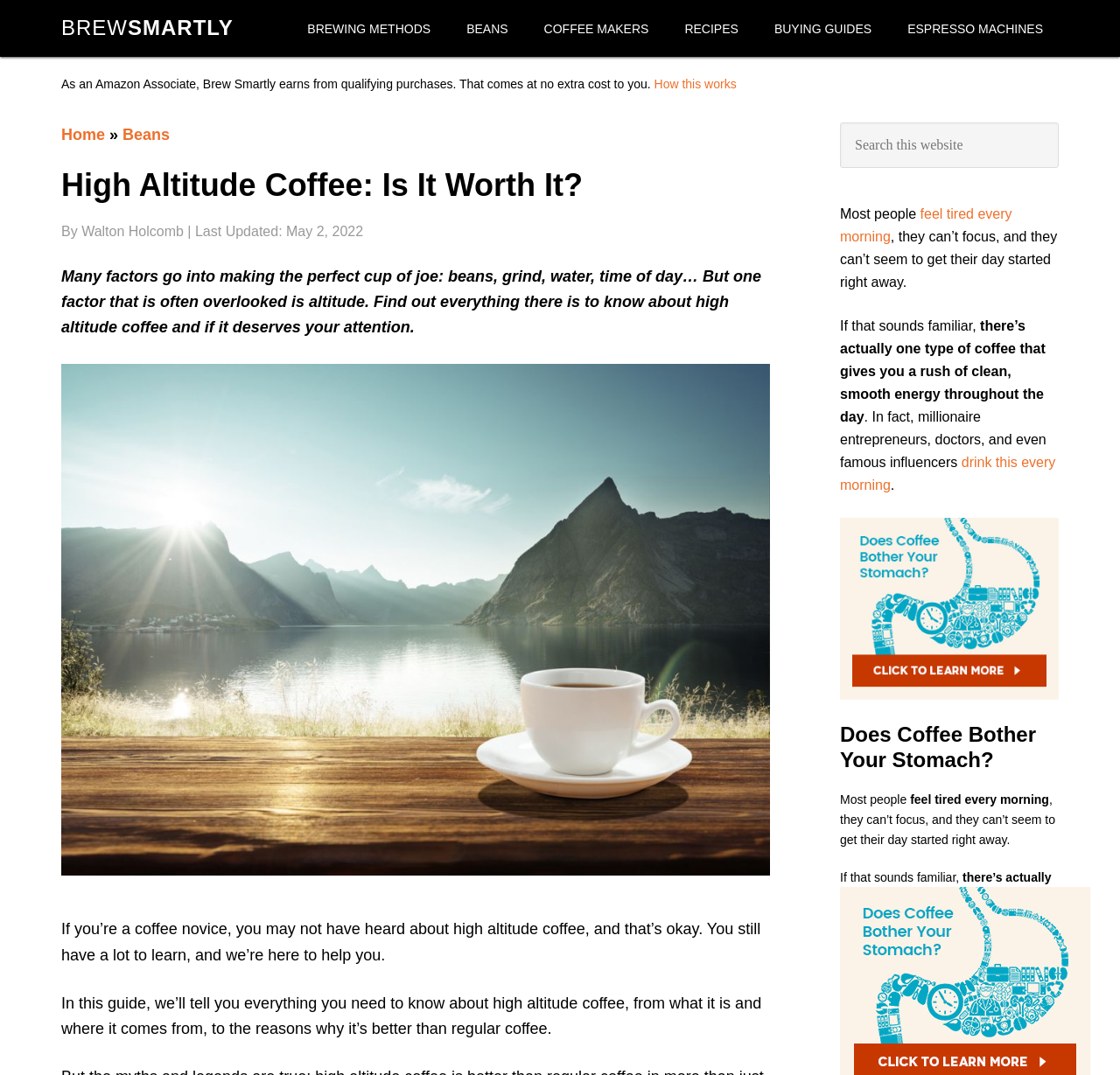Determine the bounding box coordinates of the element's region needed to click to follow the instruction: "Search this website". Provide these coordinates as four float numbers between 0 and 1, formatted as [left, top, right, bottom].

[0.75, 0.114, 0.945, 0.156]